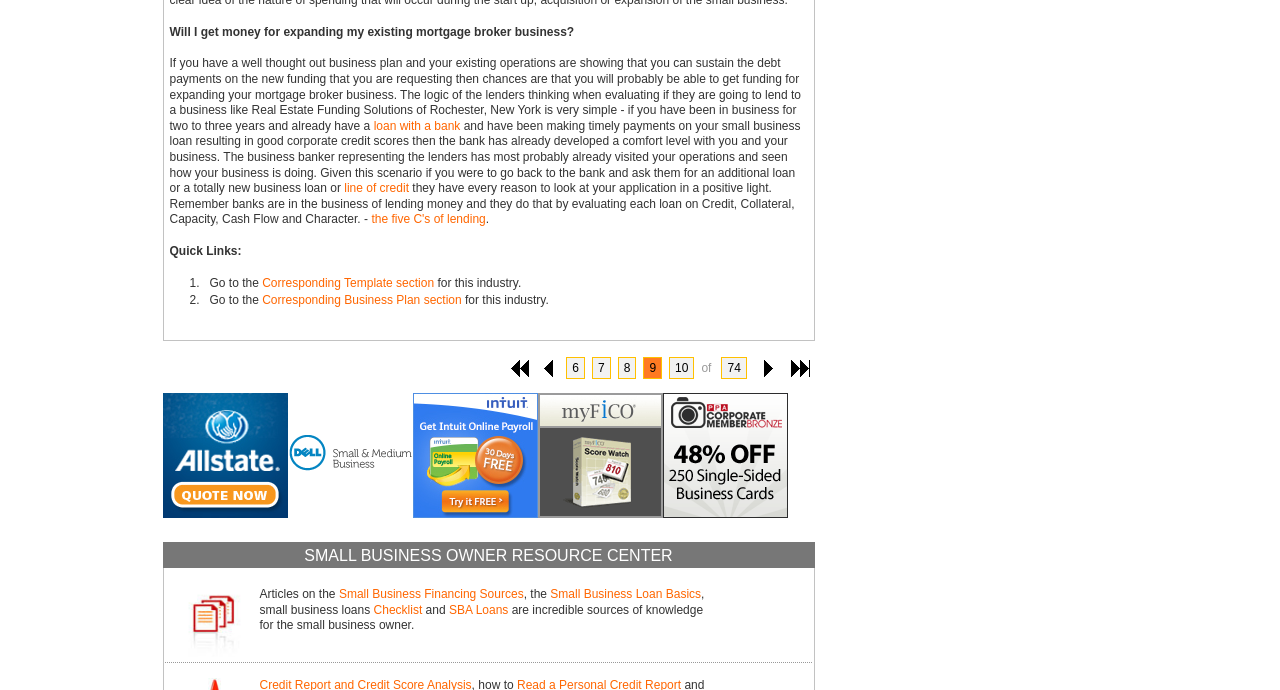Identify the bounding box coordinates of the specific part of the webpage to click to complete this instruction: "Visit the 'Corresponding Business Plan section'".

[0.205, 0.425, 0.361, 0.445]